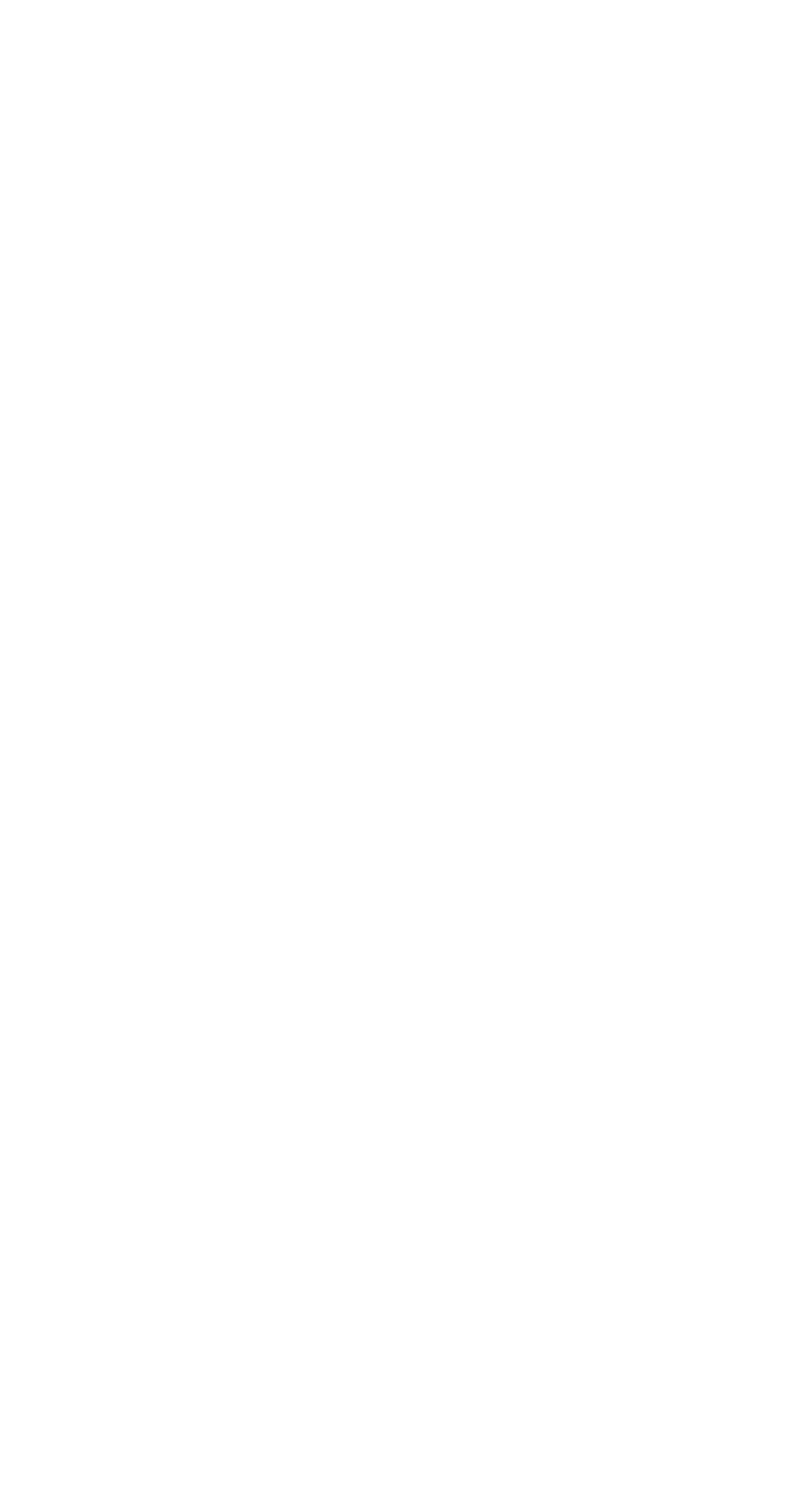From the element description: "Public Debt Reports", extract the bounding box coordinates of the UI element. The coordinates should be expressed as four float numbers between 0 and 1, in the order [left, top, right, bottom].

[0.038, 0.827, 0.364, 0.85]